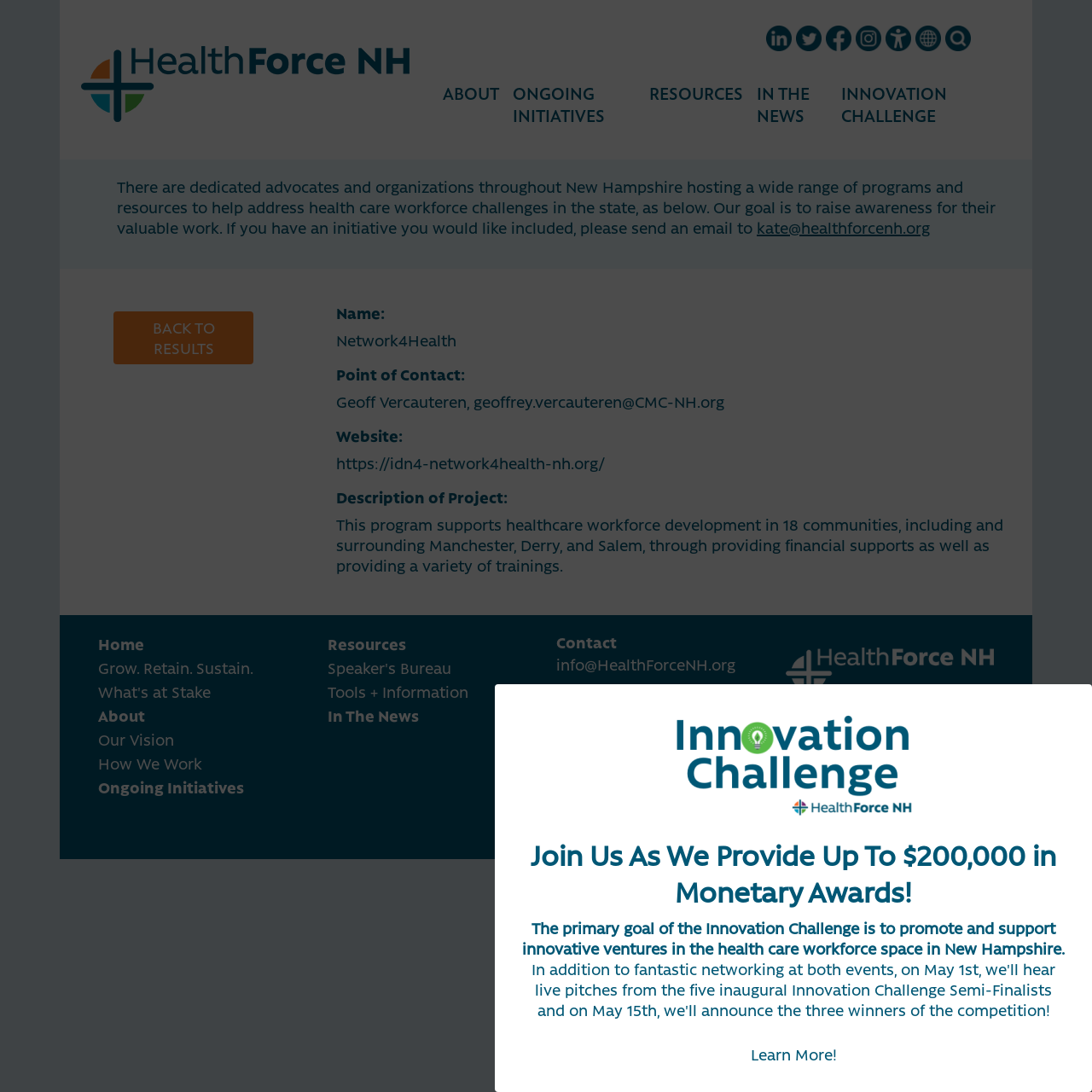Determine the bounding box coordinates of the clickable element to achieve the following action: 'Open the 'RESOURCES' page'. Provide the coordinates as four float values between 0 and 1, formatted as [left, top, right, bottom].

[0.588, 0.069, 0.687, 0.102]